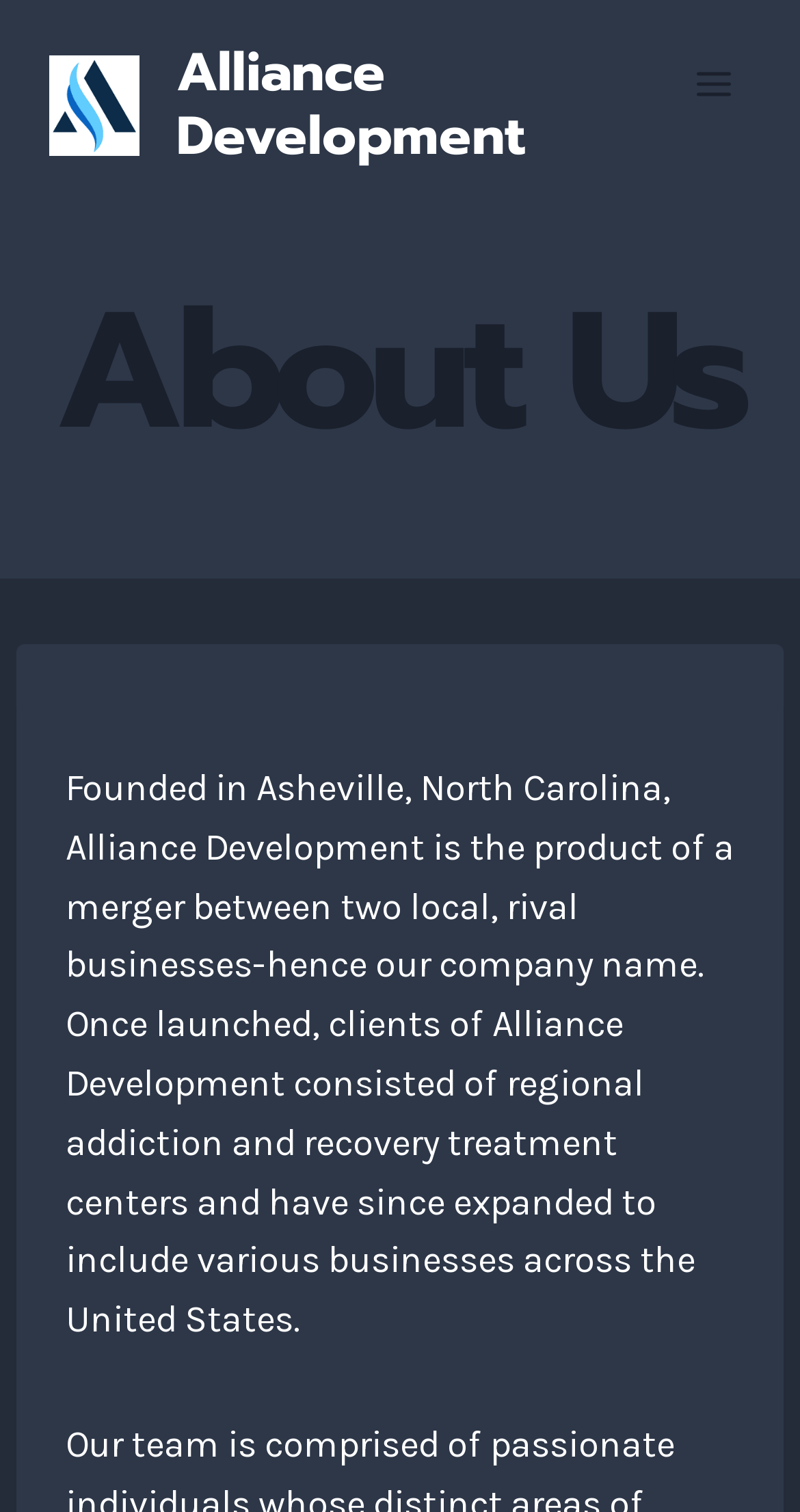Extract the bounding box coordinates of the UI element described: "Toggle Menu". Provide the coordinates in the format [left, top, right, bottom] with values ranging from 0 to 1.

[0.844, 0.035, 0.938, 0.077]